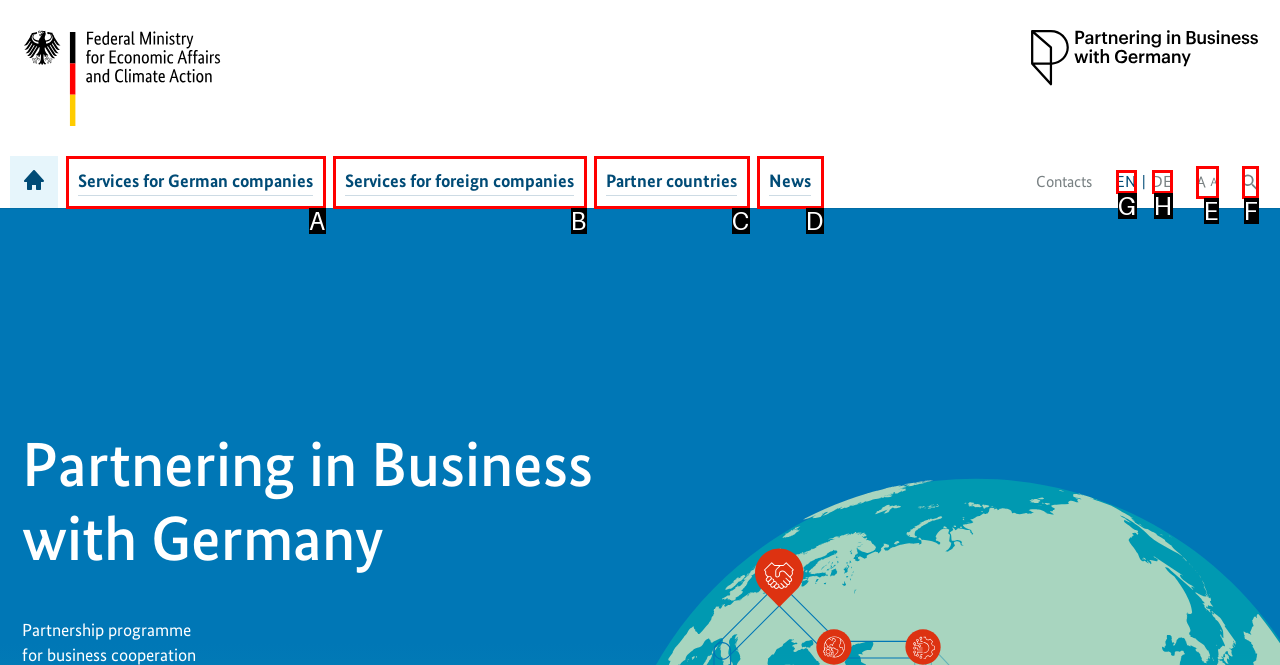Identify which HTML element matches the description: Services for German companies. Answer with the correct option's letter.

A